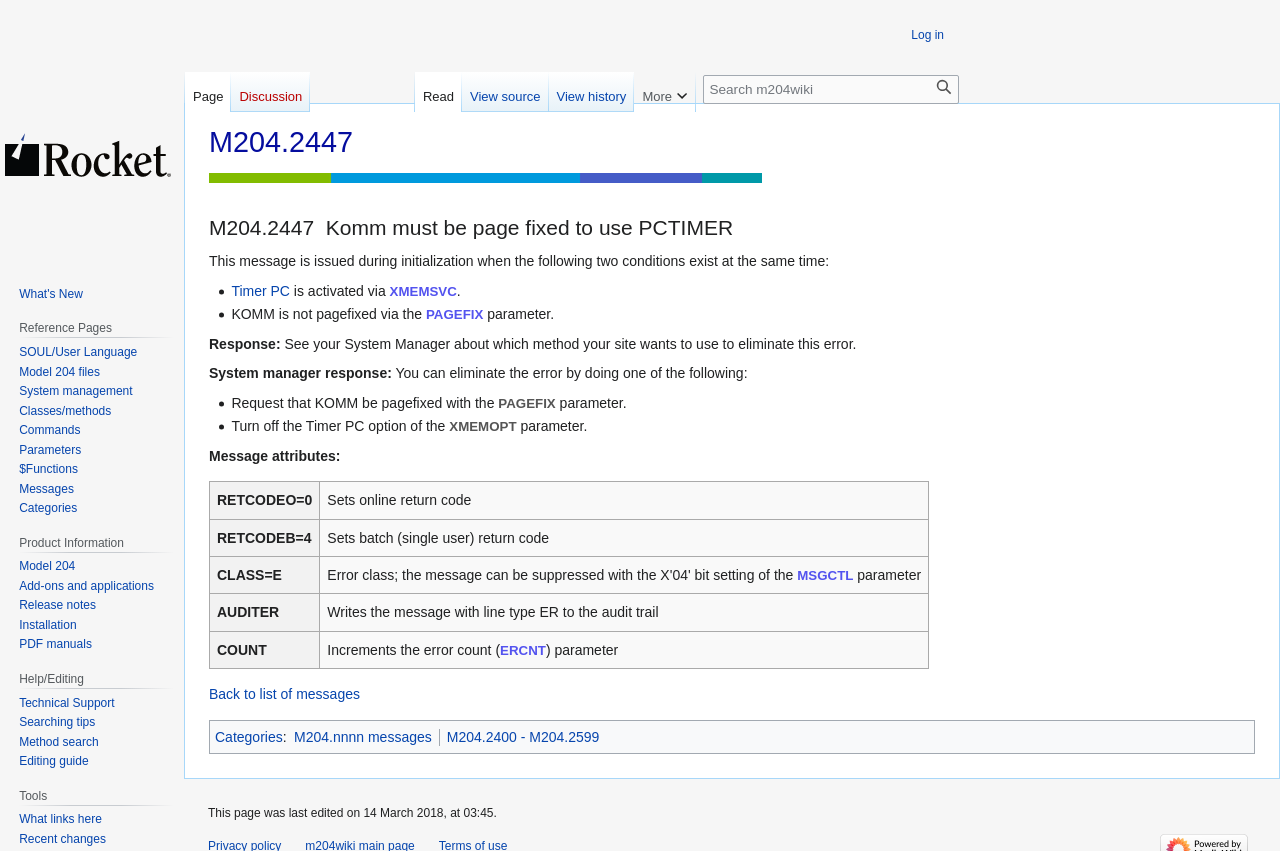Please locate the bounding box coordinates of the region I need to click to follow this instruction: "Search m204wiki".

[0.549, 0.088, 0.749, 0.123]